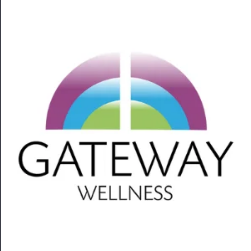Utilize the details in the image to thoroughly answer the following question: What is the theme associated with the logo?

The logo aligns with the themes of health and personal growth associated with wellness practices, conveying a sense of vitality and well-being.